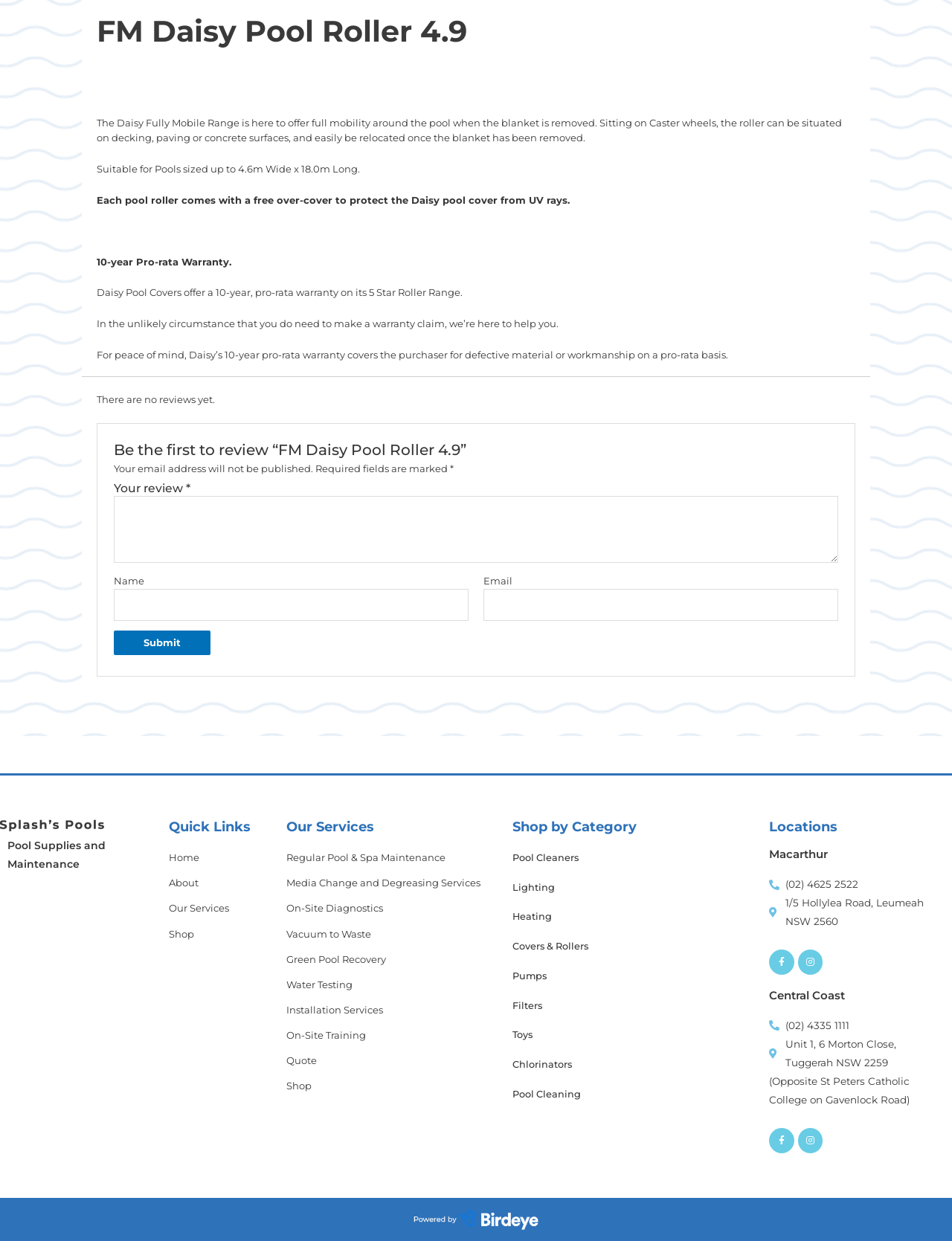What is the name of the pool roller?
Based on the visual details in the image, please answer the question thoroughly.

The name of the pool roller is mentioned in the heading at the top of the webpage, which is 'FM Daisy Pool Roller 4.9'.